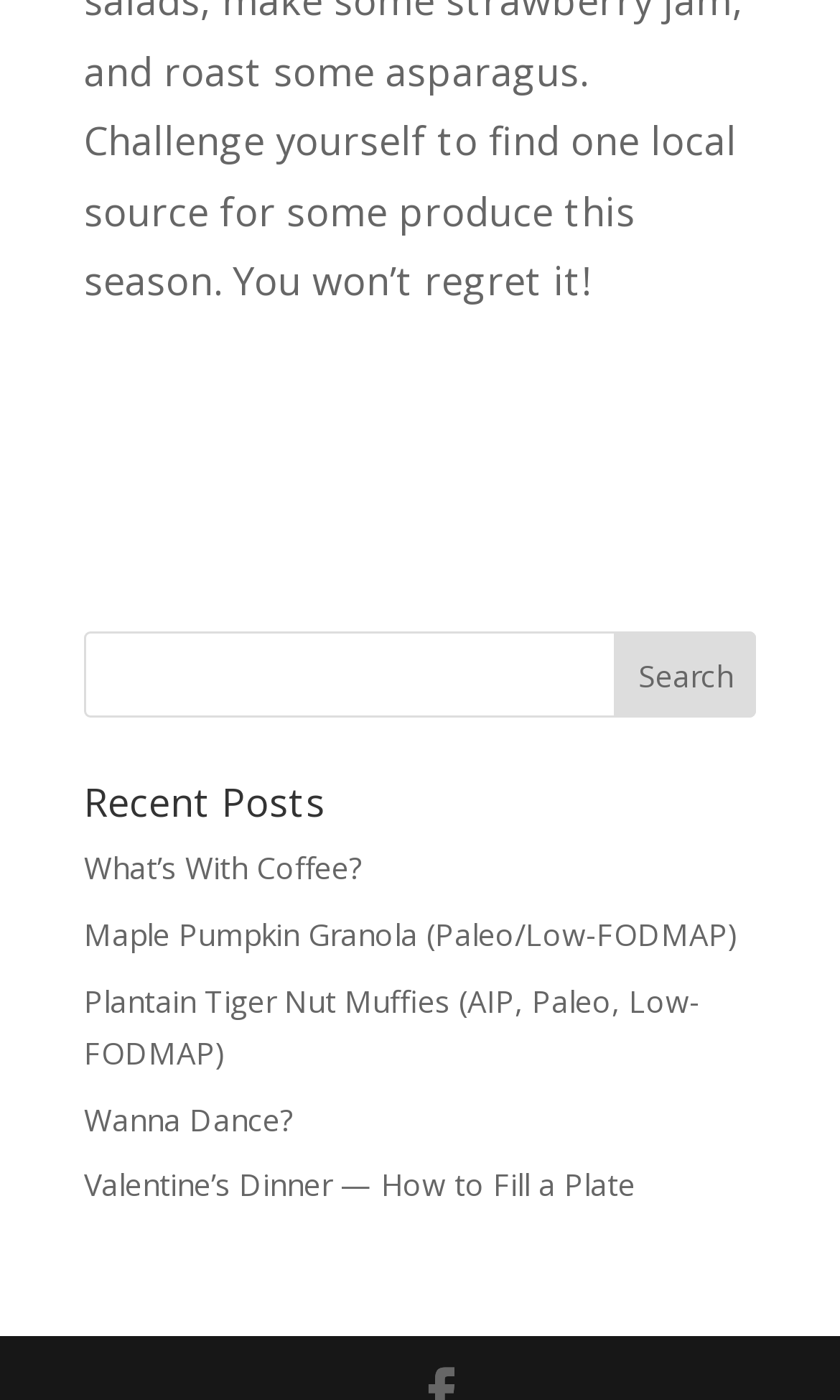Answer the question in one word or a short phrase:
What is the last post under 'Recent Posts'?

Valentine’s Dinner — How to Fill a Plate